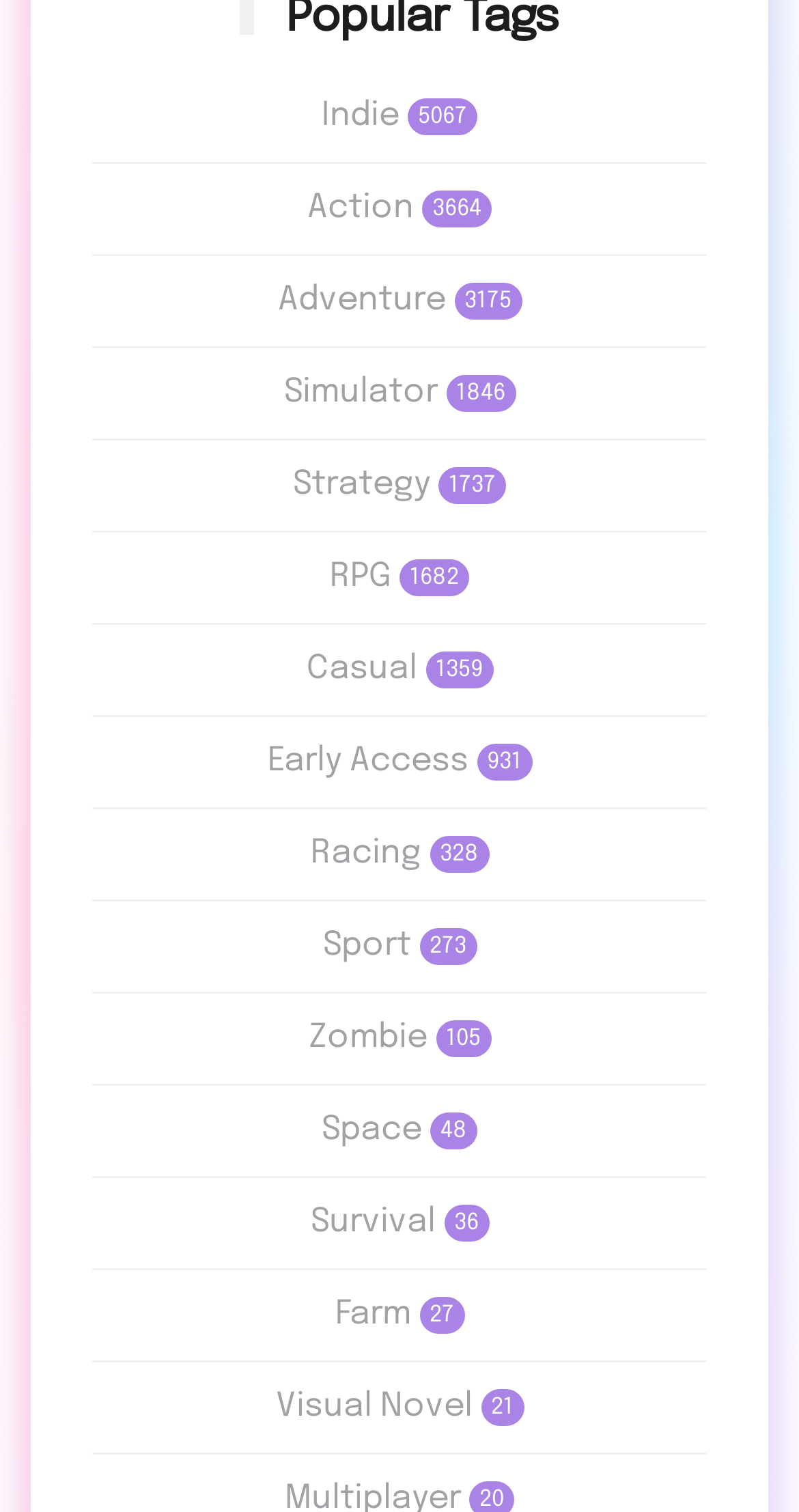Give the bounding box coordinates for this UI element: "Early Access 931". The coordinates should be four float numbers between 0 and 1, arranged as [left, top, right, bottom].

[0.335, 0.492, 0.665, 0.515]